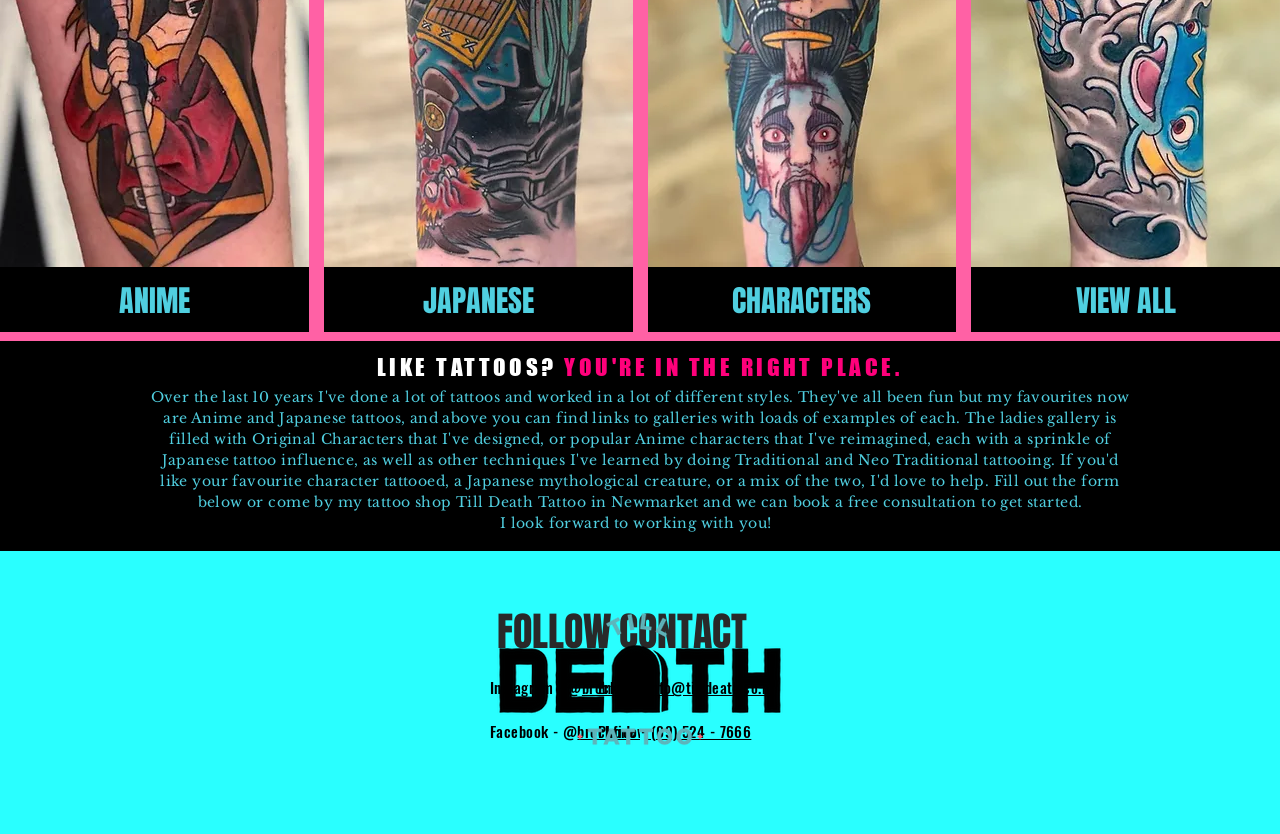Find and provide the bounding box coordinates for the UI element described here: "(09) 524 - 7666". The coordinates should be given as four float numbers between 0 and 1: [left, top, right, bottom].

[0.505, 0.863, 0.587, 0.89]